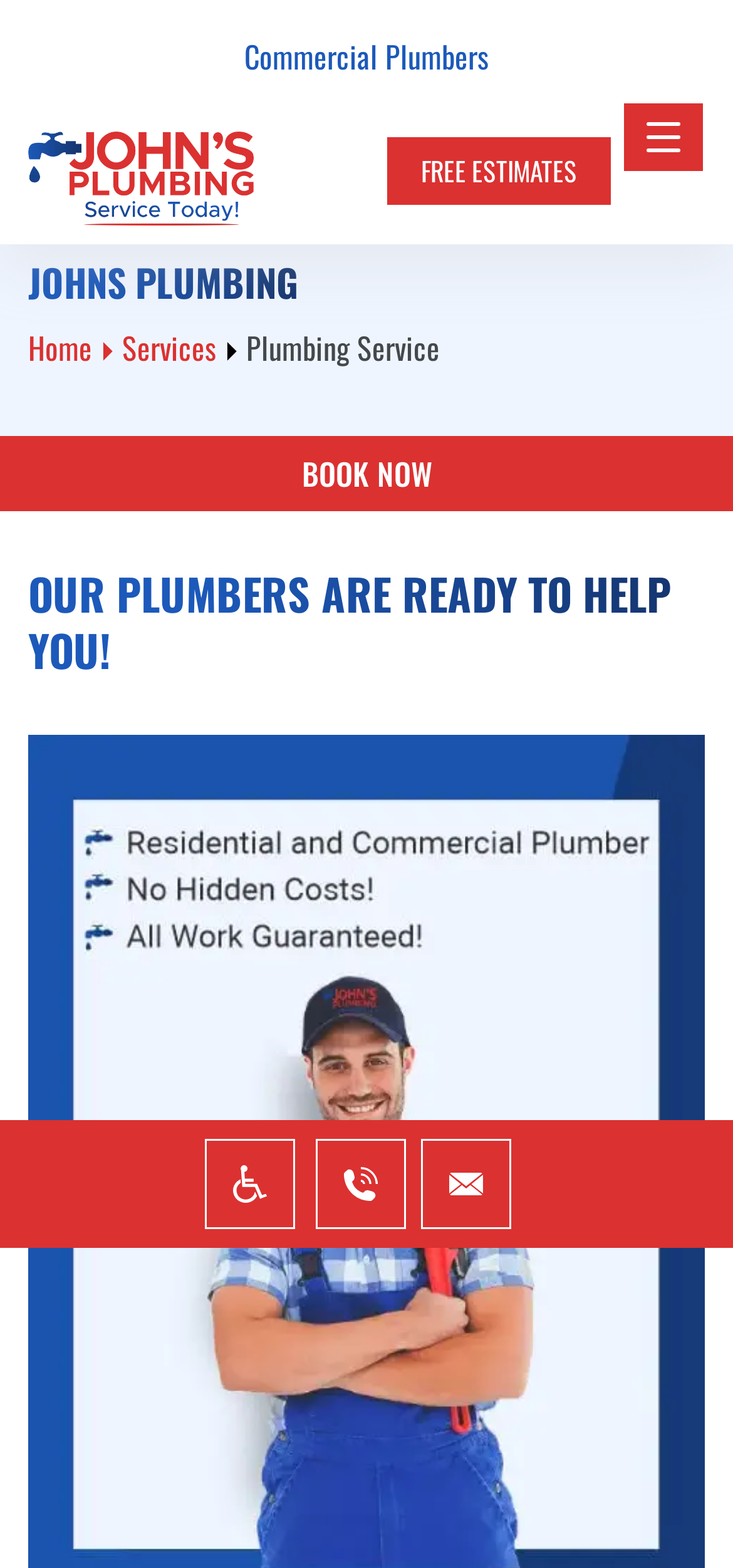How can I get a free estimate?
Using the details shown in the screenshot, provide a comprehensive answer to the question.

I determined the answer by looking at the link 'FREE ESTIMATES' which suggests that clicking on it will provide a free estimate.